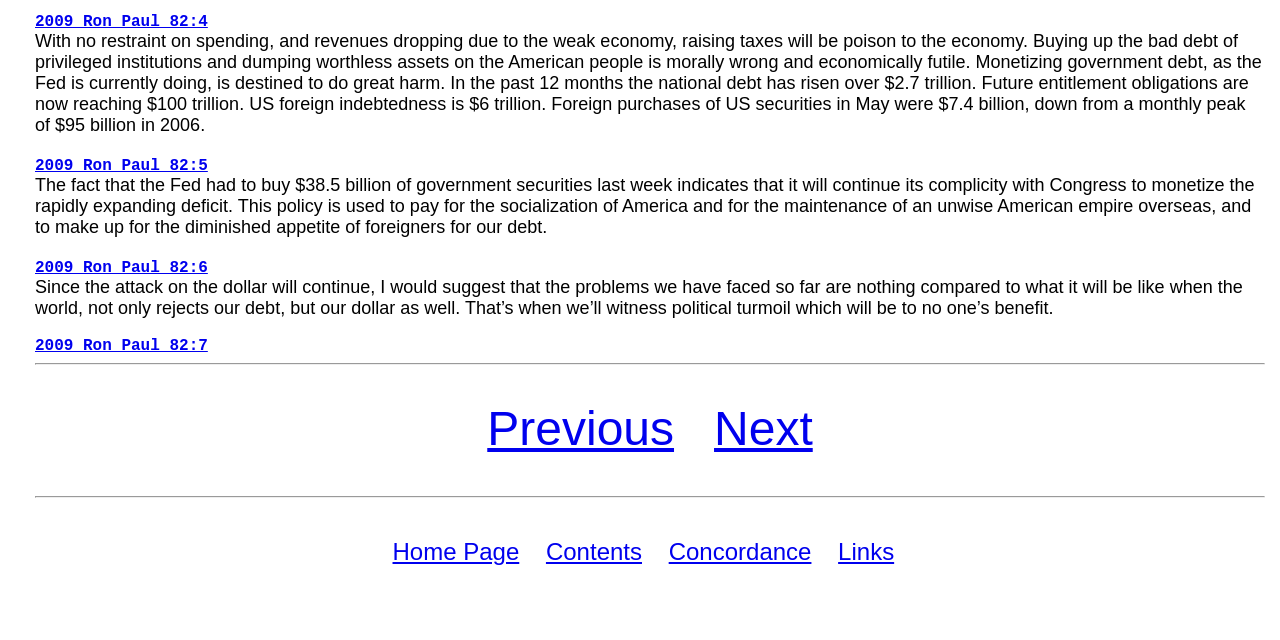Identify the bounding box for the given UI element using the description provided. Coordinates should be in the format (top-left x, top-left y, bottom-right x, bottom-right y) and must be between 0 and 1. Here is the description: 2009 Ron Paul 82:7

[0.027, 0.527, 0.162, 0.555]